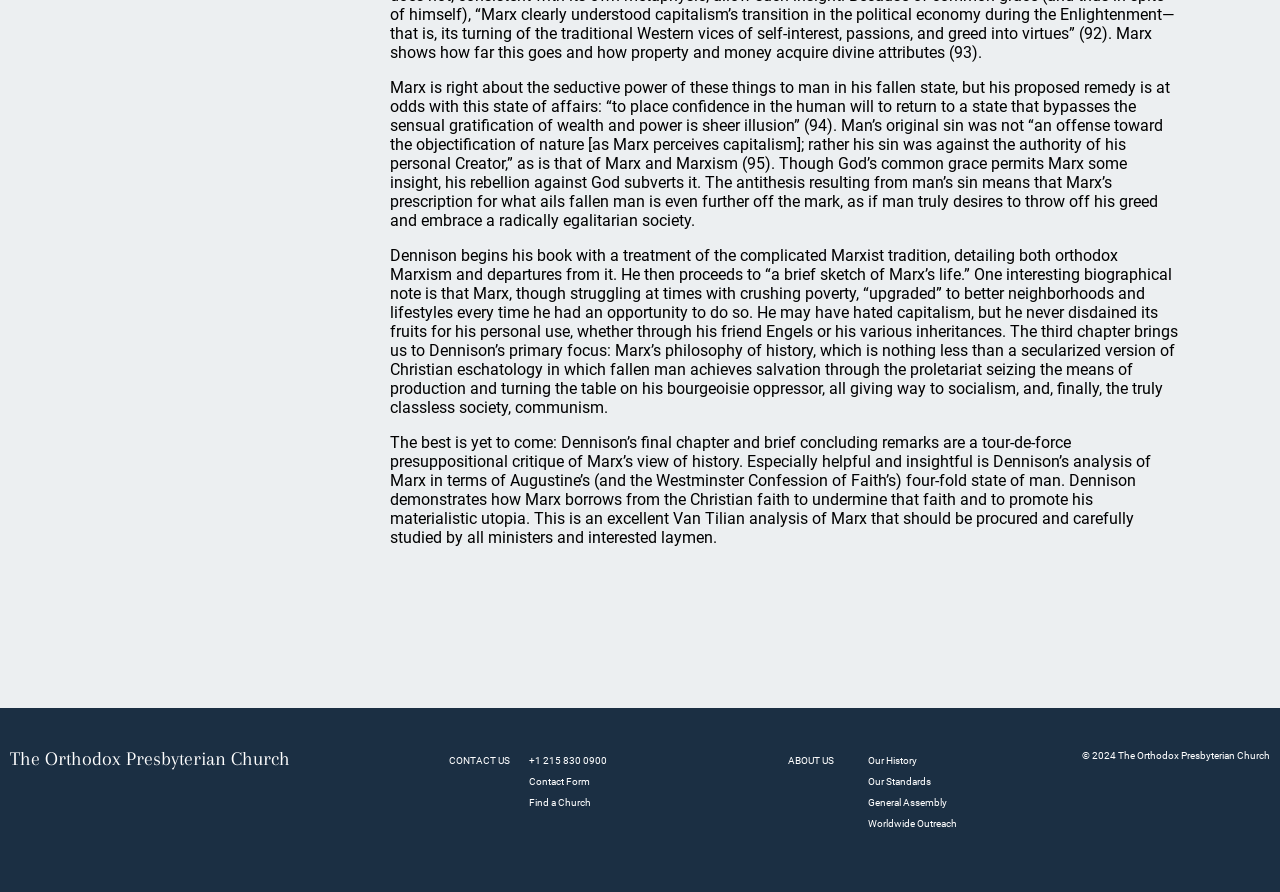Using the provided element description: "The Orthodox Presbyterian Church", identify the bounding box coordinates. The coordinates should be four floats between 0 and 1 in the order [left, top, right, bottom].

[0.008, 0.839, 0.227, 0.863]